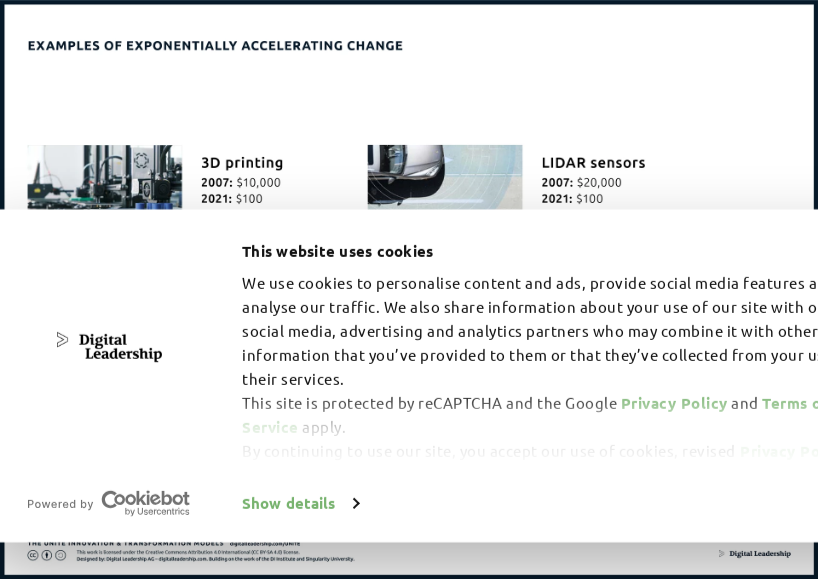What is the brand name in the footer of the webpage? Look at the image and give a one-word or short phrase answer.

Digital Leadership